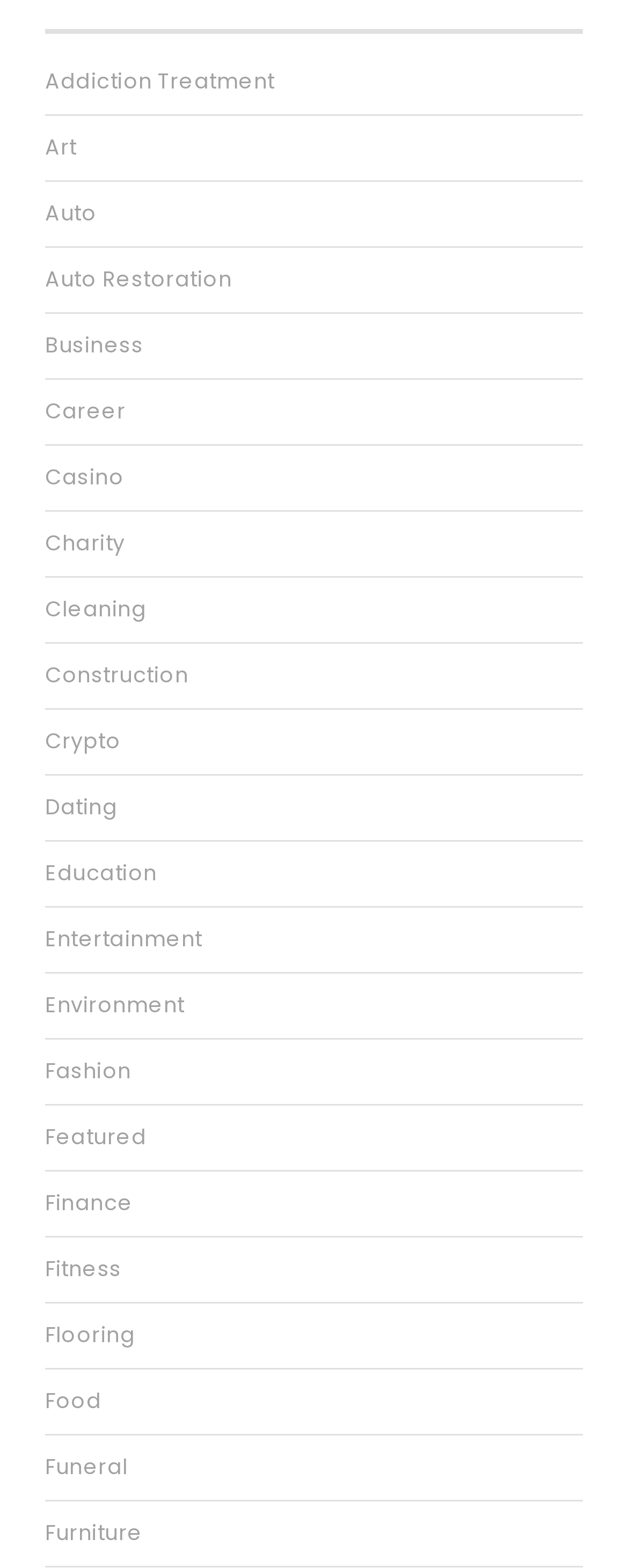Locate the bounding box coordinates of the clickable area to execute the instruction: "Browse Furniture". Provide the coordinates as four float numbers between 0 and 1, represented as [left, top, right, bottom].

[0.072, 0.957, 0.928, 1.0]